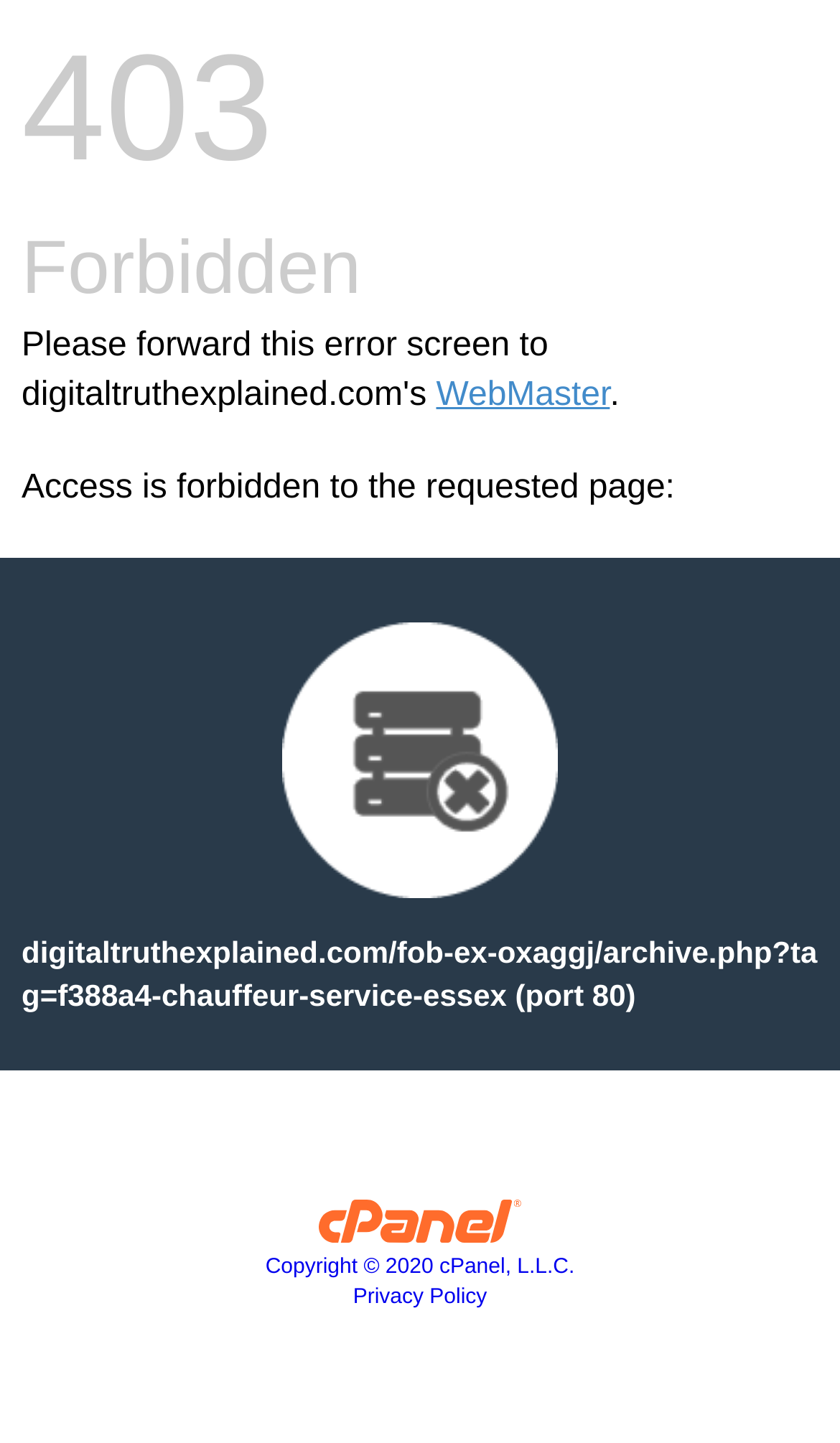Predict the bounding box of the UI element based on the description: "WebMaster". The coordinates should be four float numbers between 0 and 1, formatted as [left, top, right, bottom].

[0.519, 0.261, 0.726, 0.286]